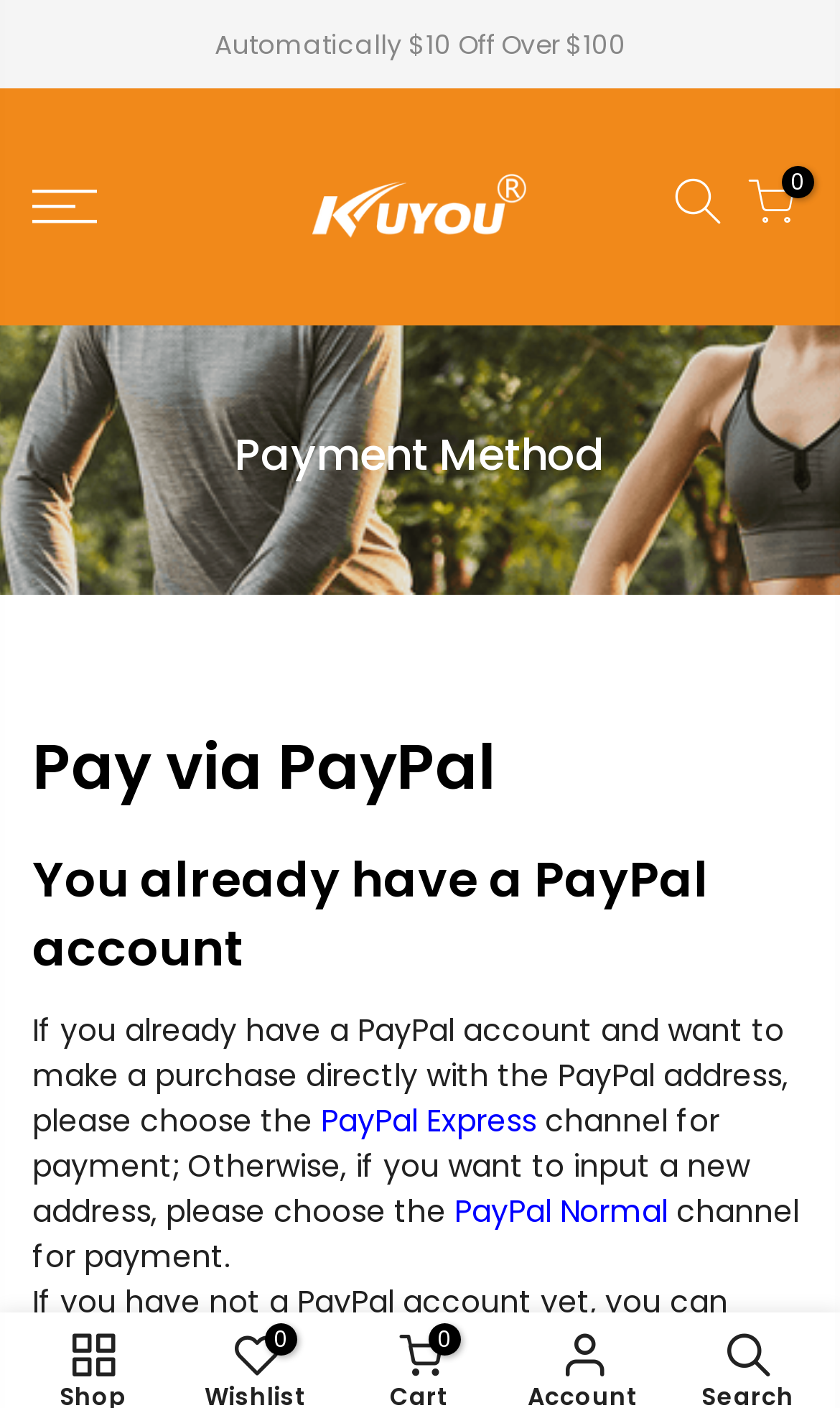What are the two payment options via PayPal?
Based on the visual details in the image, please answer the question thoroughly.

The webpage provides two links, 'PayPal Express' and 'PayPal Normal', which are the two payment options via PayPal. The 'PayPal Express' option is for users who want to make a purchase directly with their PayPal address, while the 'PayPal Normal' option is for users who want to input a new address.